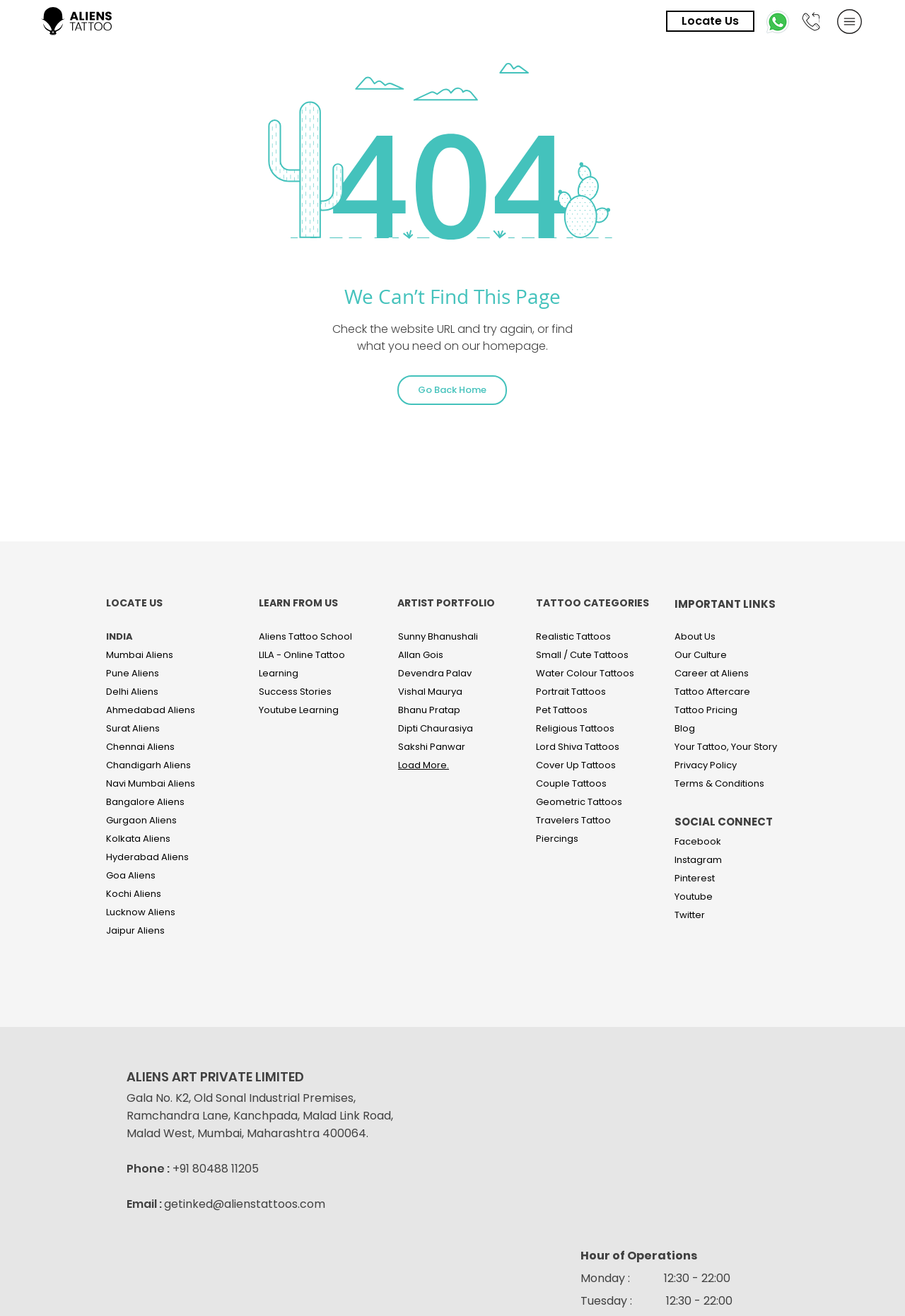Refer to the image and offer a detailed explanation in response to the question: How many tattoo artists are listed on this page?

The webpage lists tattoo artists under the 'ARTIST PORTFOLIO' section, and there are 9 links to individual artist portfolios, namely Sunny Bhanushali, Allan Gois, Devendra Palav, Vishal Maurya, Bhanu Pratap, Dipti Chaurasiya, Sakshi Panwar, and a 'Load More' option.